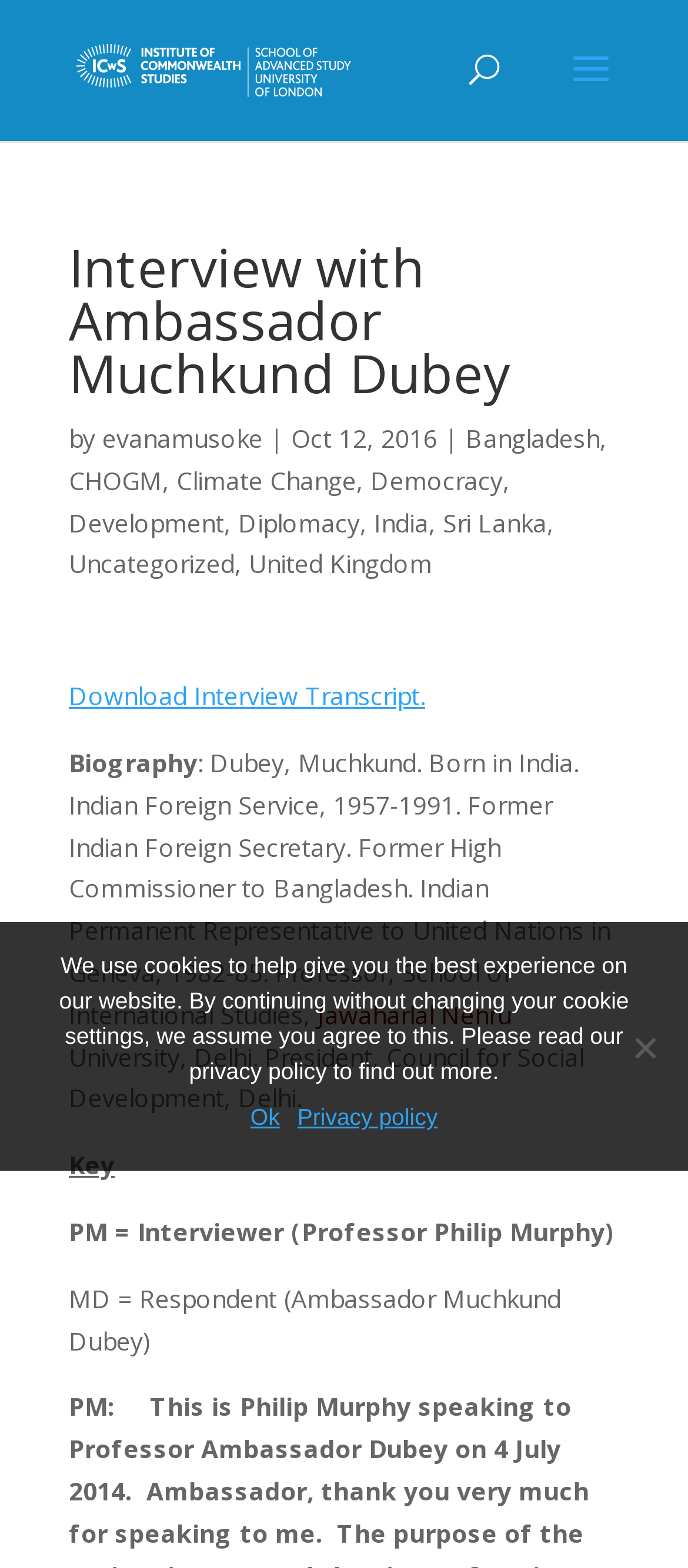What is the name of the university mentioned in the biography?
Utilize the image to construct a detailed and well-explained answer.

I found the answer by looking at the biography section which mentions that the person being interviewed, Ambassador Muchkund Dubey, was a Professor at the School of International Studies, Jawaharlal Nehru University, Delhi.